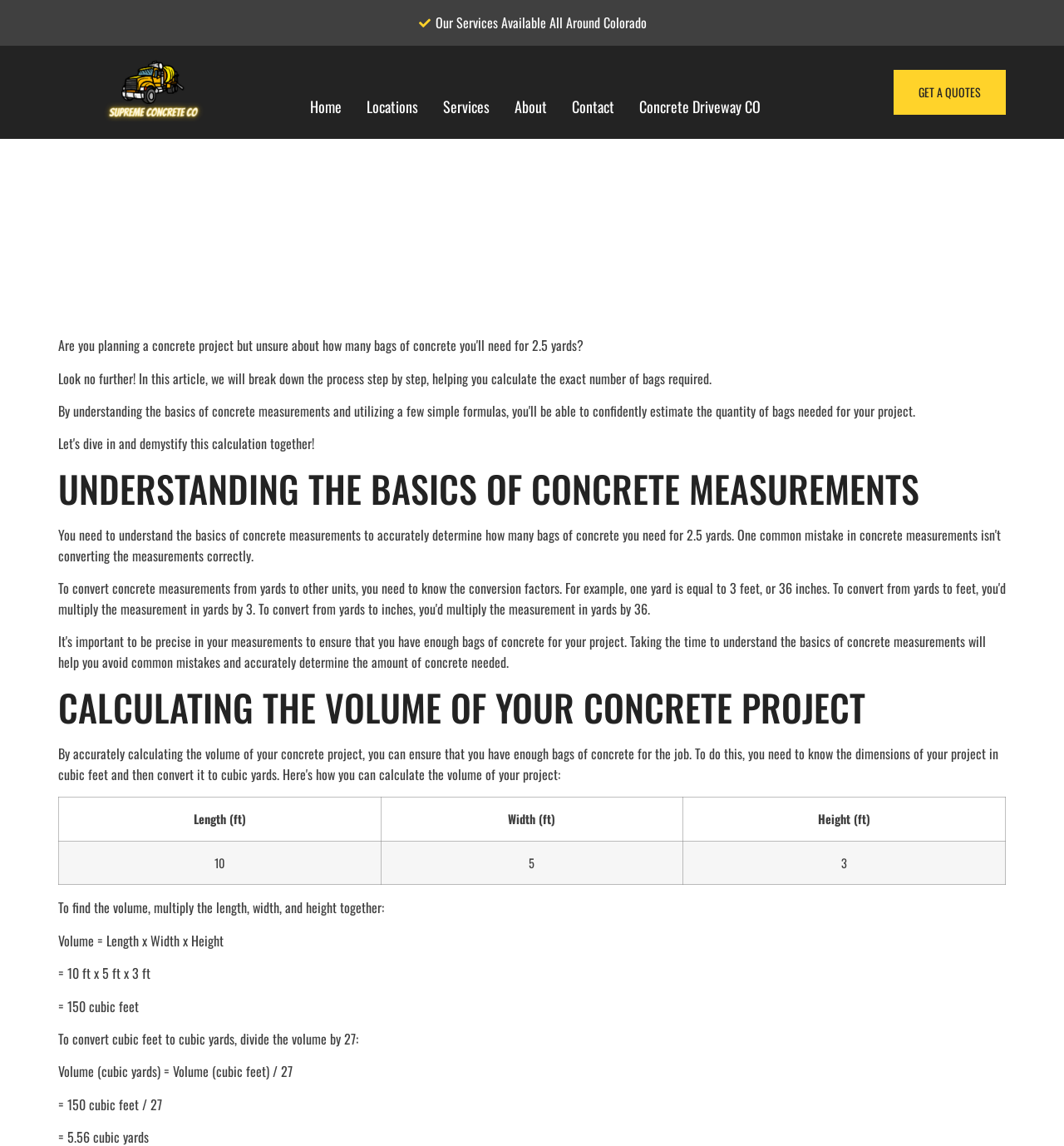Ascertain the bounding box coordinates for the UI element detailed here: "Get a Quotes". The coordinates should be provided as [left, top, right, bottom] with each value being a float between 0 and 1.

[0.84, 0.061, 0.945, 0.1]